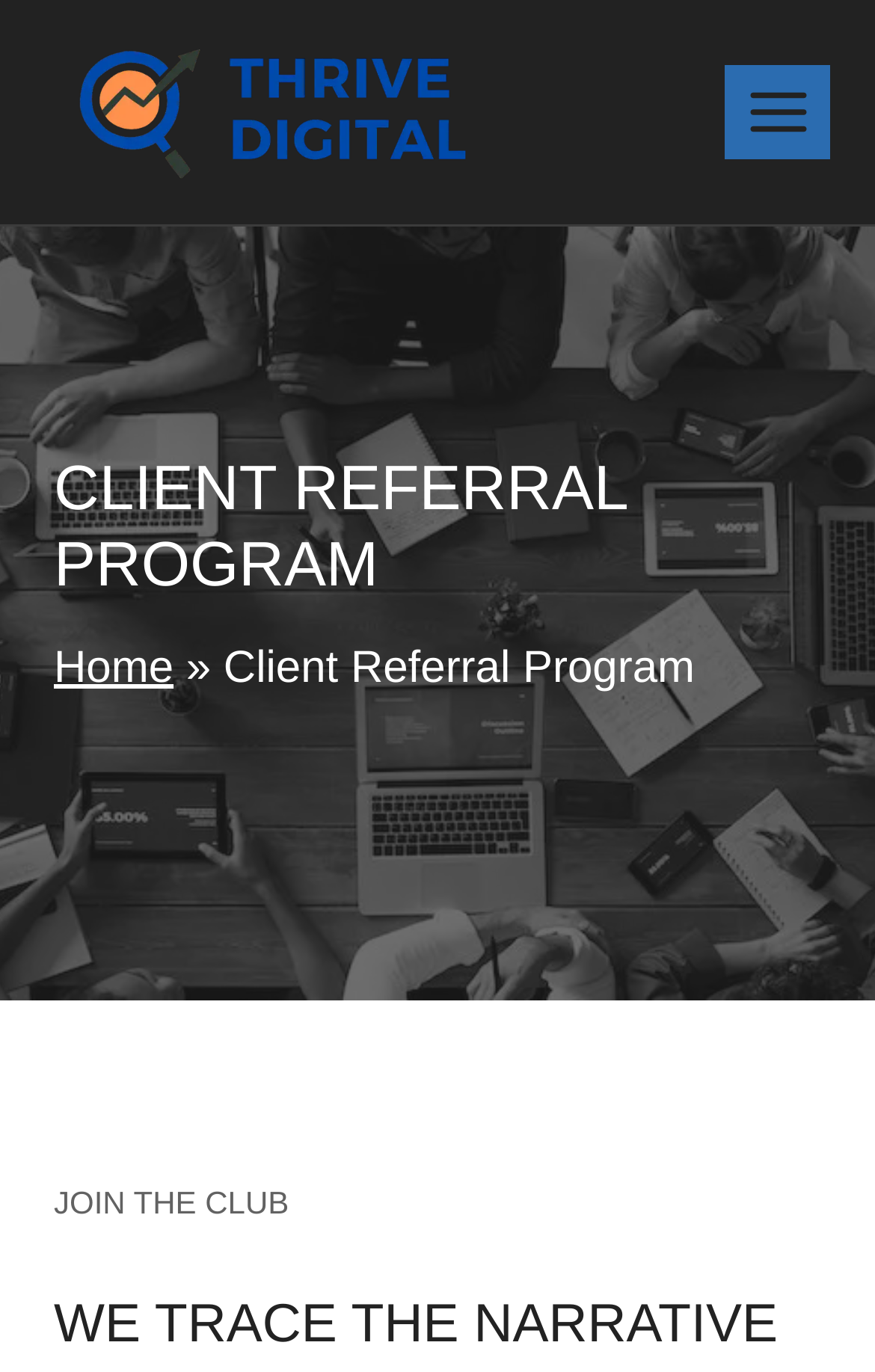Find and generate the main title of the webpage.

CLIENT REFERRAL PROGRAM